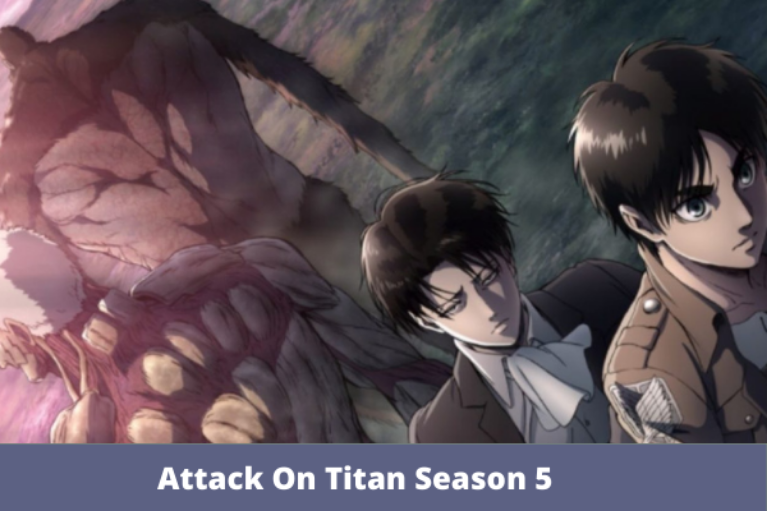How many central characters are in the foreground? Please answer the question using a single word or phrase based on the image.

Two